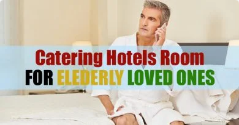What is the color of the text 'Catering Hotels Room'?
Please use the visual content to give a single word or phrase answer.

red